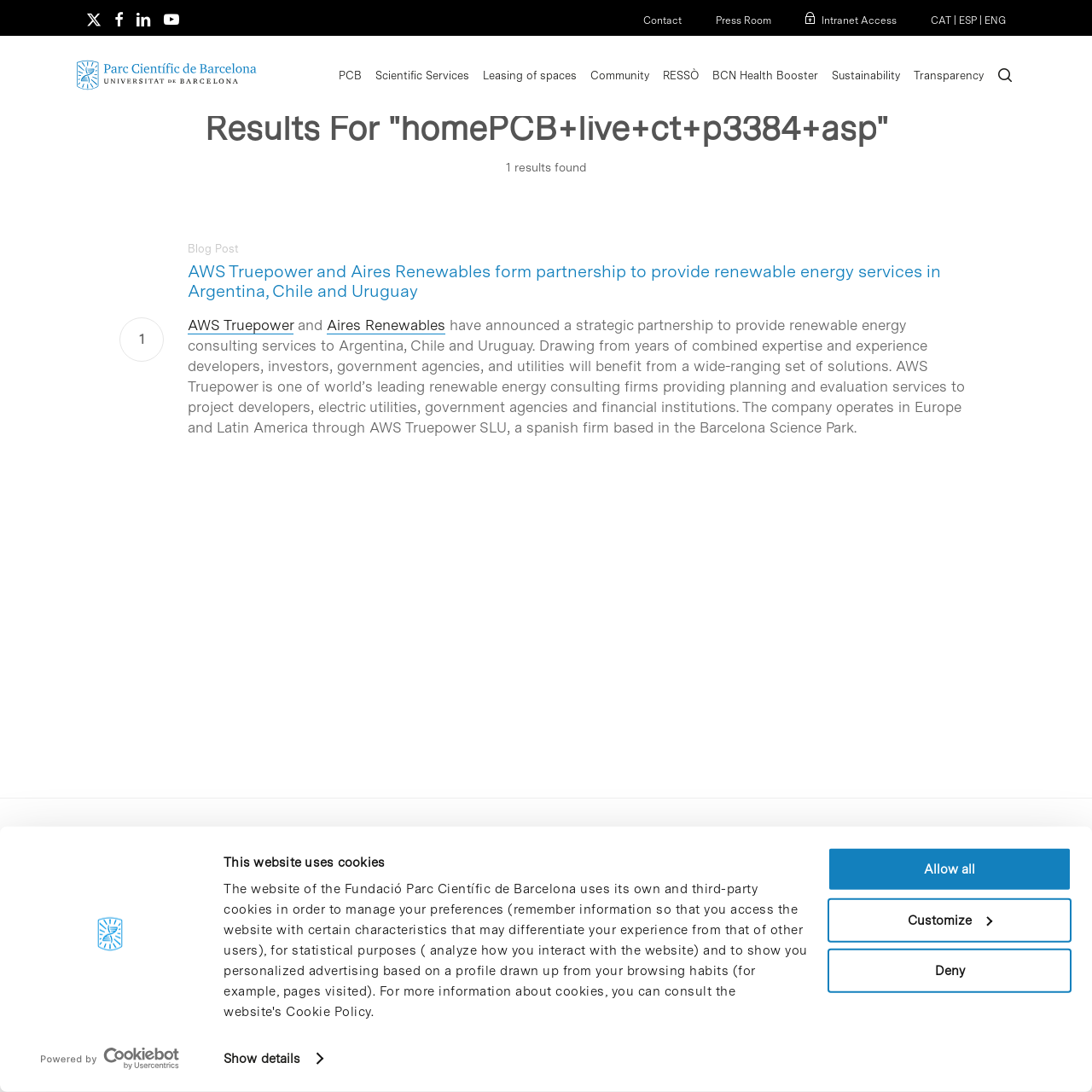Specify the bounding box coordinates of the element's area that should be clicked to execute the given instruction: "Go to Parc Científic de Barcelona homepage". The coordinates should be four float numbers between 0 and 1, i.e., [left, top, right, bottom].

[0.07, 0.053, 0.236, 0.084]